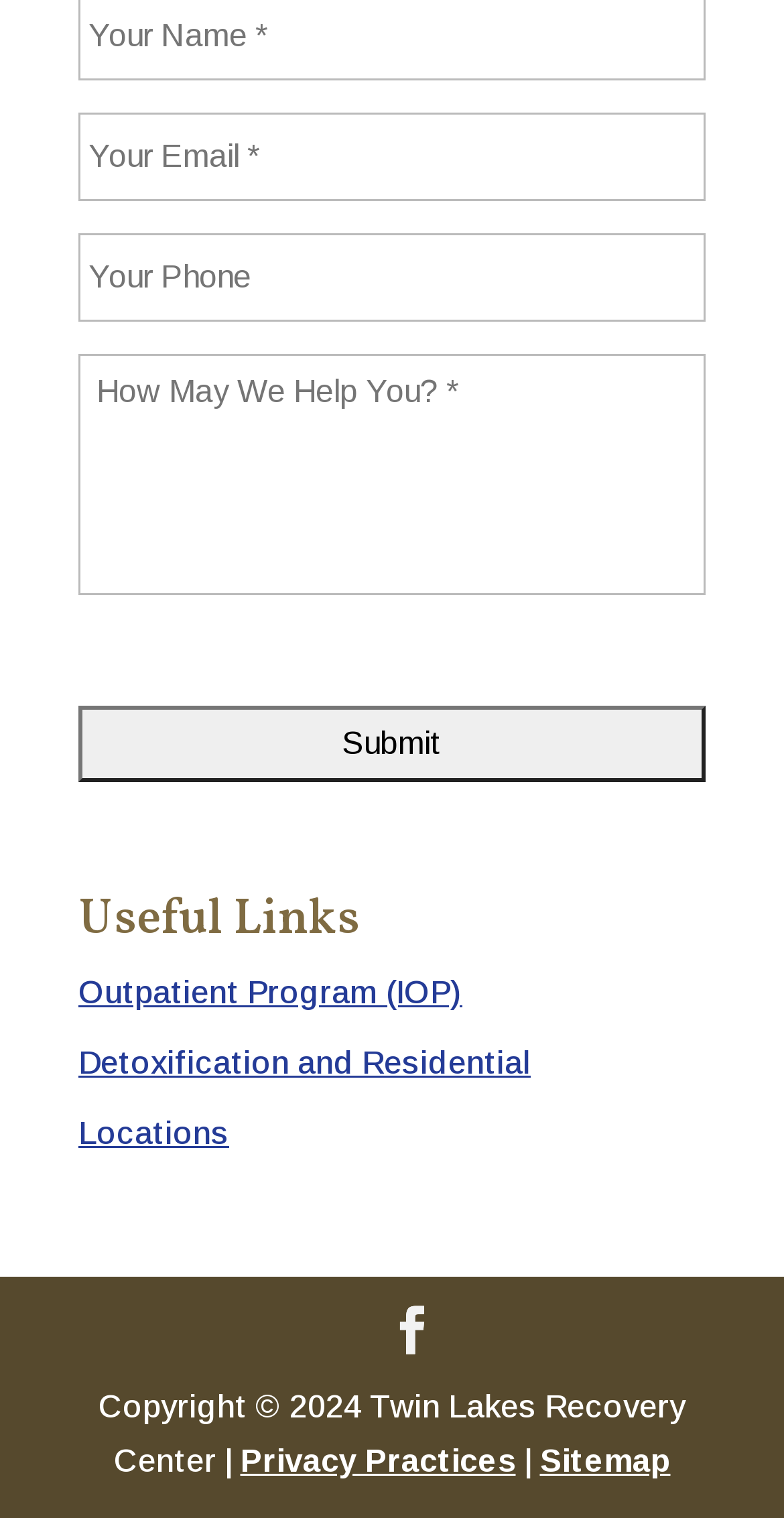What is the copyright year?
Look at the image and provide a short answer using one word or a phrase.

2024